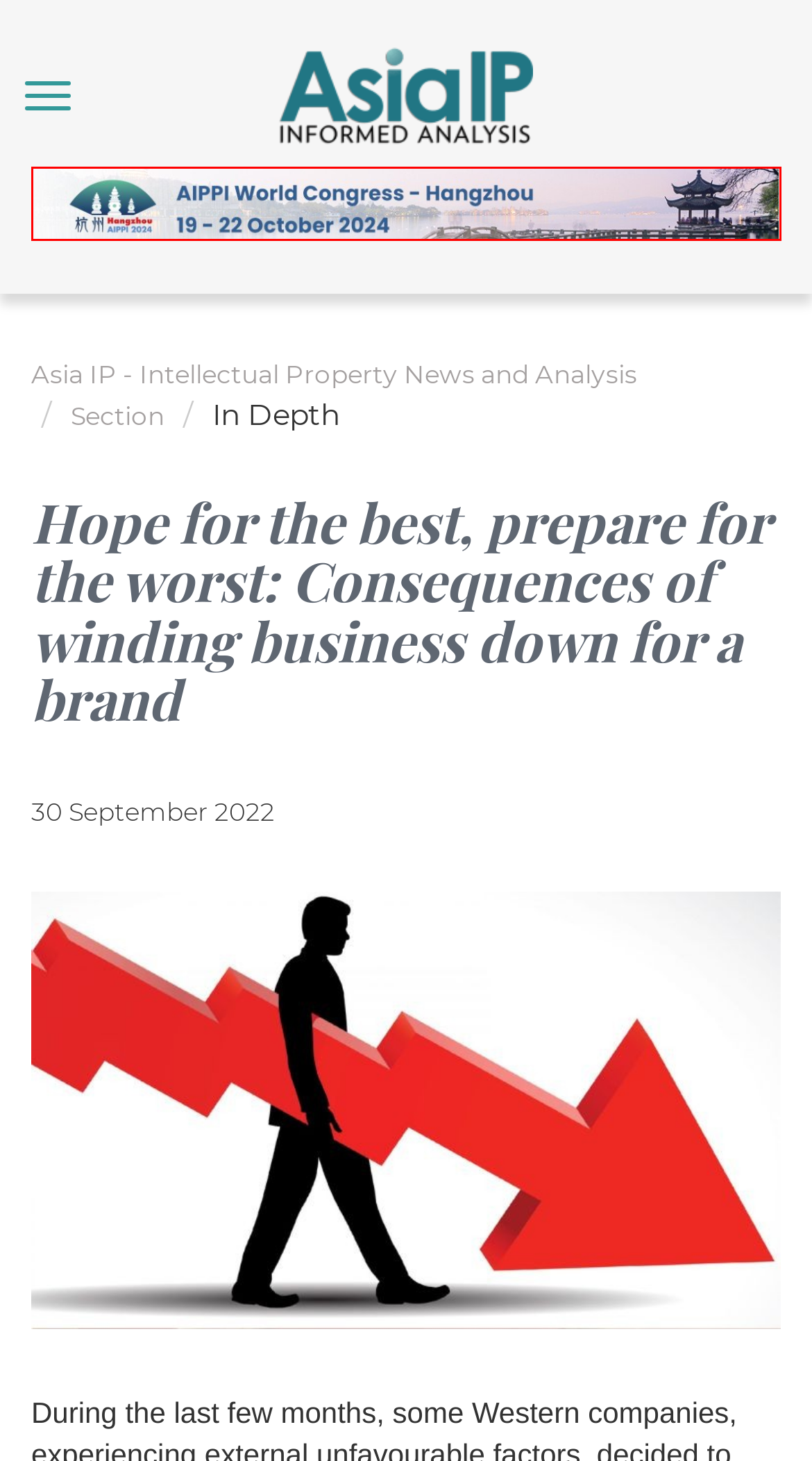Review the webpage screenshot provided, noting the red bounding box around a UI element. Choose the description that best matches the new webpage after clicking the element within the bounding box. The following are the options:
A. Event | Asia IP - Intellectual Property News and Analysis
B. Industrial Designs | Asia IP - Intellectual Property News and Analysis
C. Pharma & Biotech | Asia IP - Intellectual Property News and Analysis
D. Law Firm Rankings | Asia IP - Intellectual Property News and Analysis
E. 2024 AIPPI World Congress - Hangzhou
F. Asia IP - Intellectual Property News and Analysis
G. Dispute Resolution | Asia IP - Intellectual Property News and Analysis
H. Litigation | Asia IP - Intellectual Property News and Analysis

E